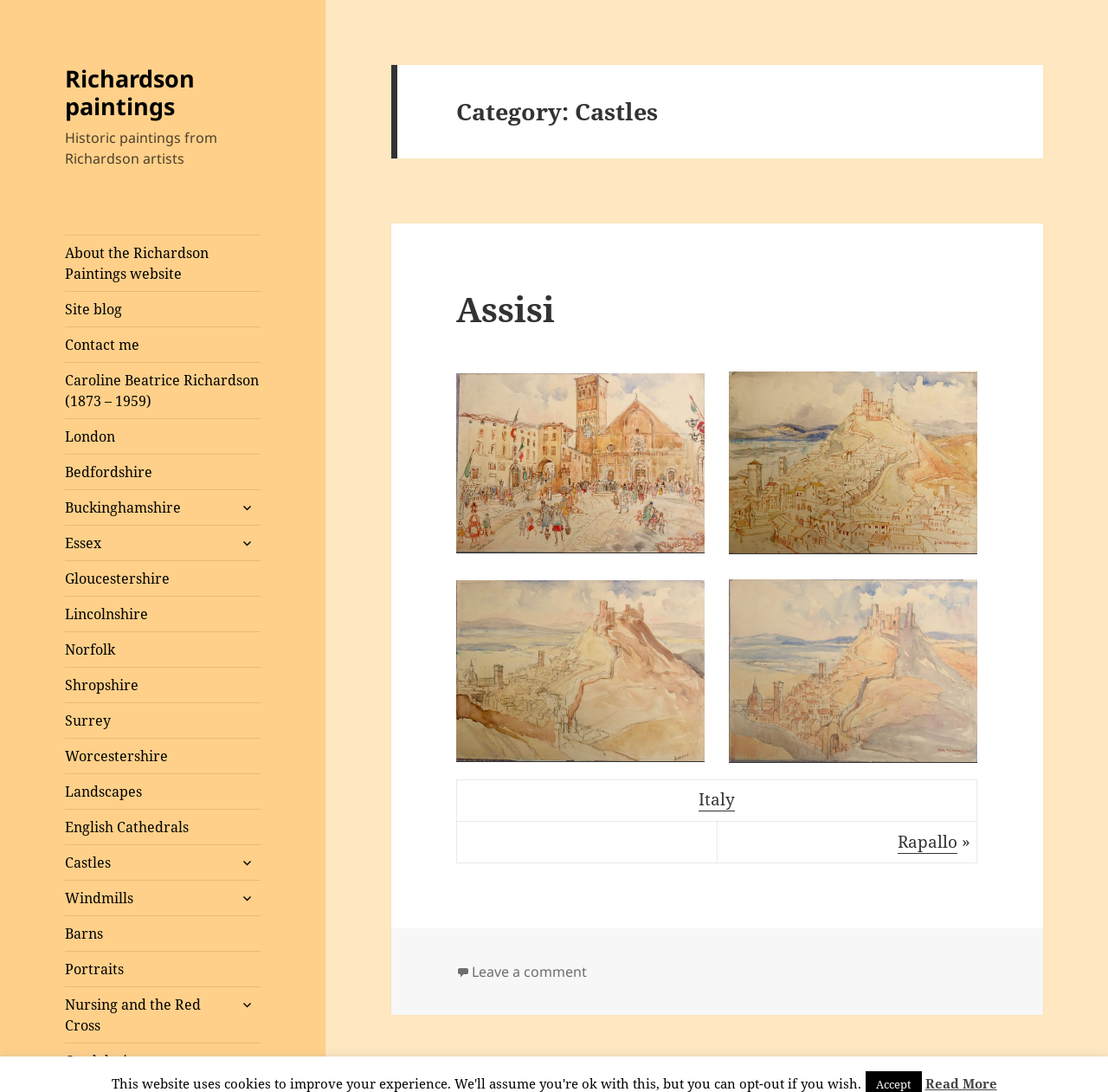Please identify the bounding box coordinates of the element on the webpage that should be clicked to follow this instruction: "View the 'Assisi' article". The bounding box coordinates should be given as four float numbers between 0 and 1, formatted as [left, top, right, bottom].

[0.412, 0.264, 0.882, 0.302]